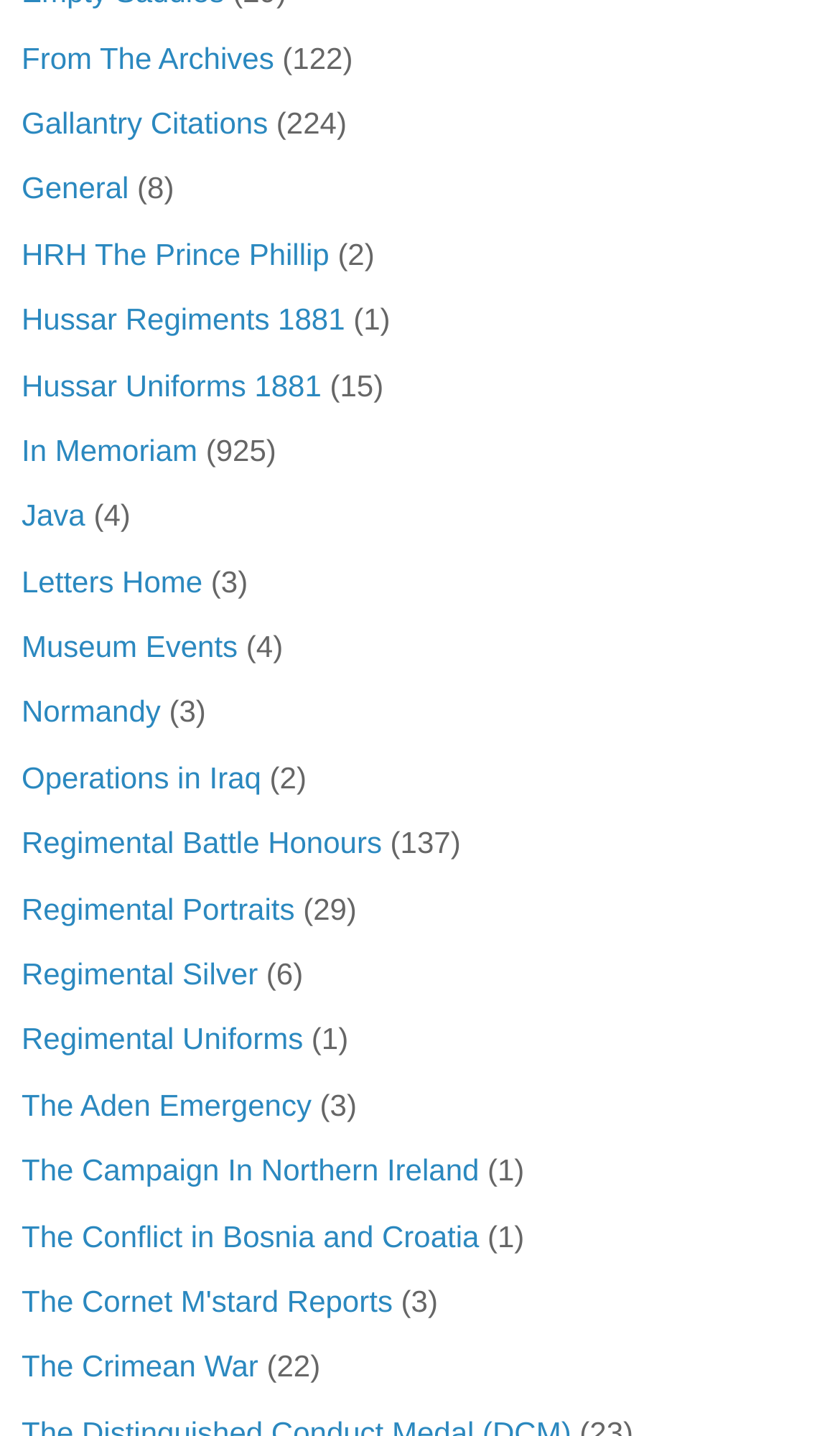Show the bounding box coordinates of the element that should be clicked to complete the task: "Visit 'Gallantry Citations'".

[0.026, 0.073, 0.319, 0.097]